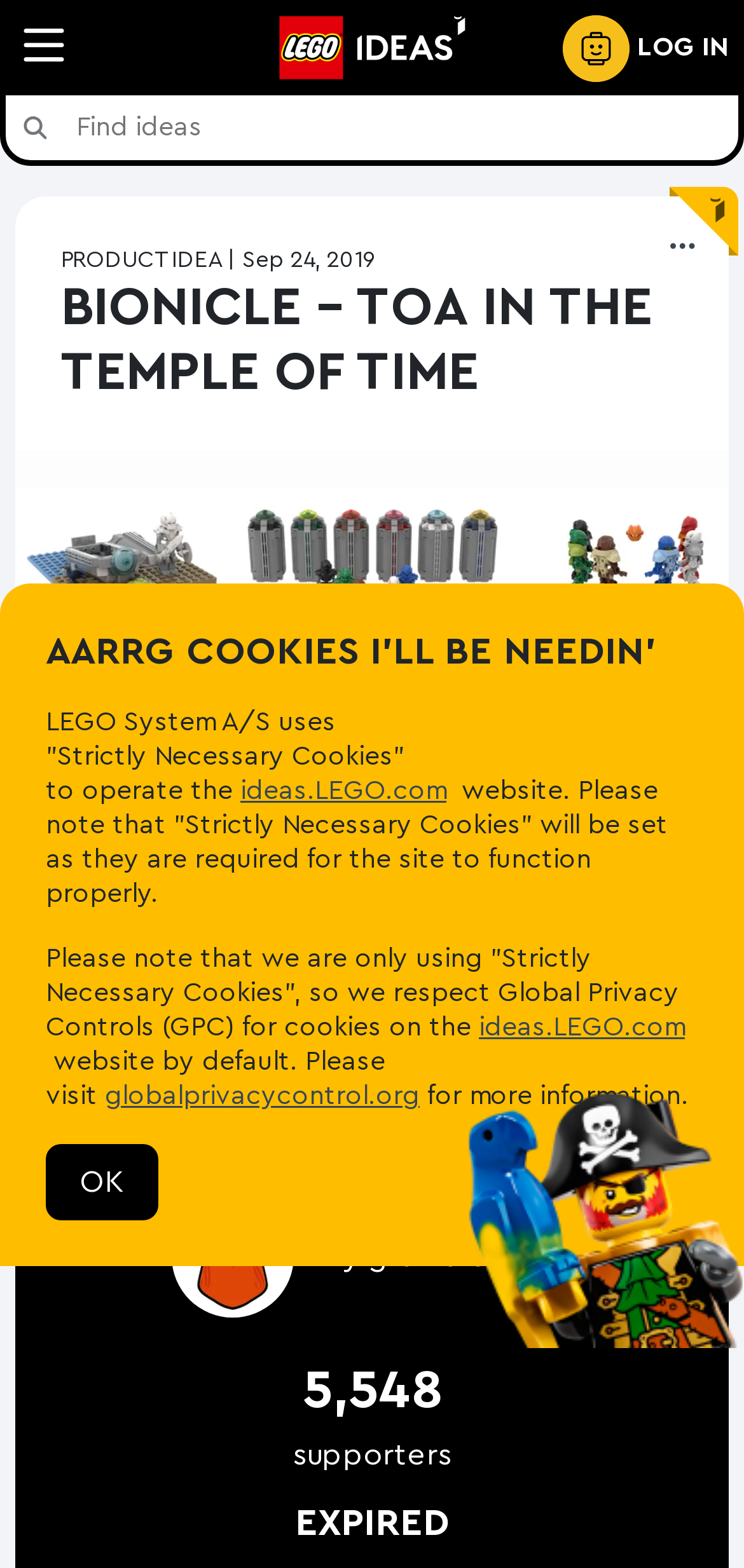What is the status of the product idea?
Deliver a detailed and extensive answer to the question.

I found the answer by looking at the heading element with the text 'EXPIRED' which is located at the bottom of the page, indicating that it is the status of the product idea.